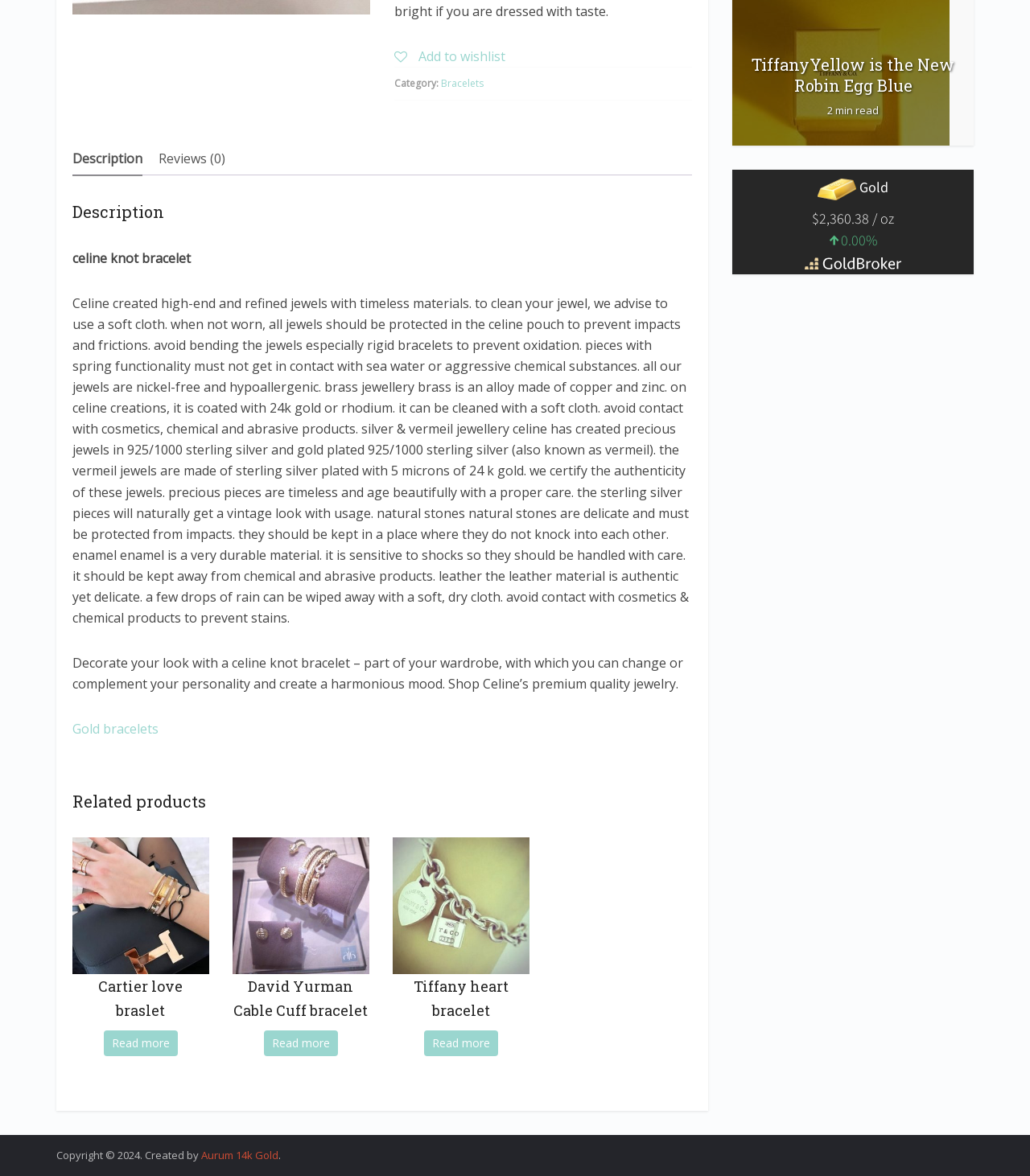Bounding box coordinates are given in the format (top-left x, top-left y, bottom-right x, bottom-right y). All values should be floating point numbers between 0 and 1. Provide the bounding box coordinate for the UI element described as: David Yurman Cable Cuff bracelet

[0.226, 0.712, 0.358, 0.894]